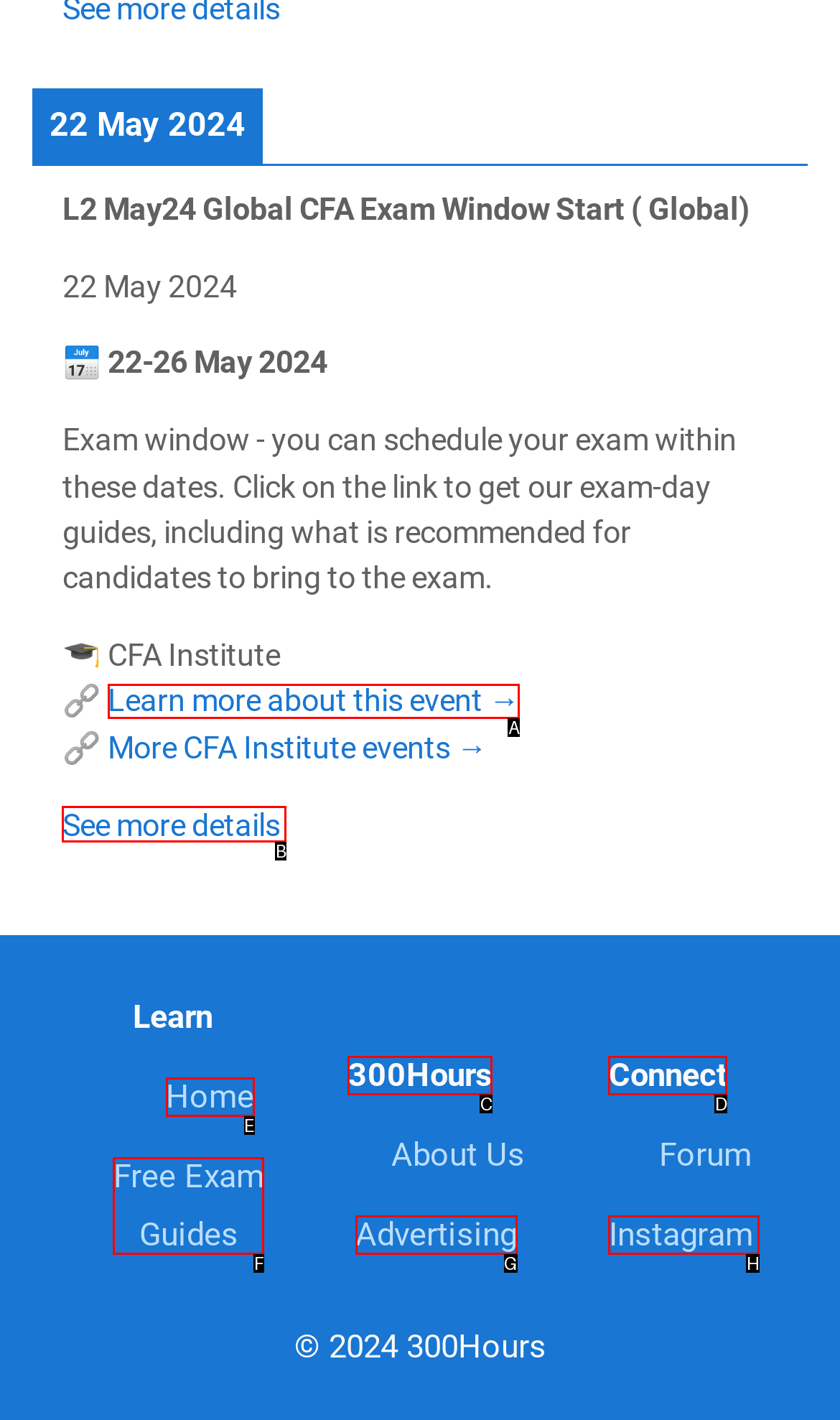Select the letter of the UI element that matches this task: See more details
Provide the answer as the letter of the correct choice.

B